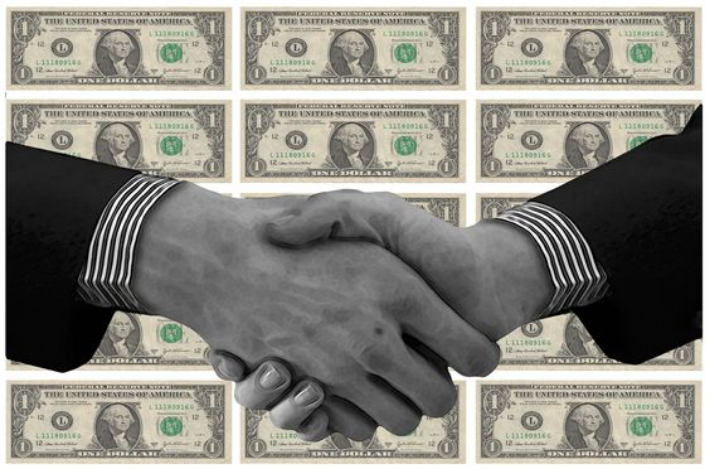What is the significance of the handshake?
Offer a detailed and full explanation in response to the question.

The firm handshake between the two business professionals symbolizes trust and agreement, highlighting the importance of financial relationships in the global economy.